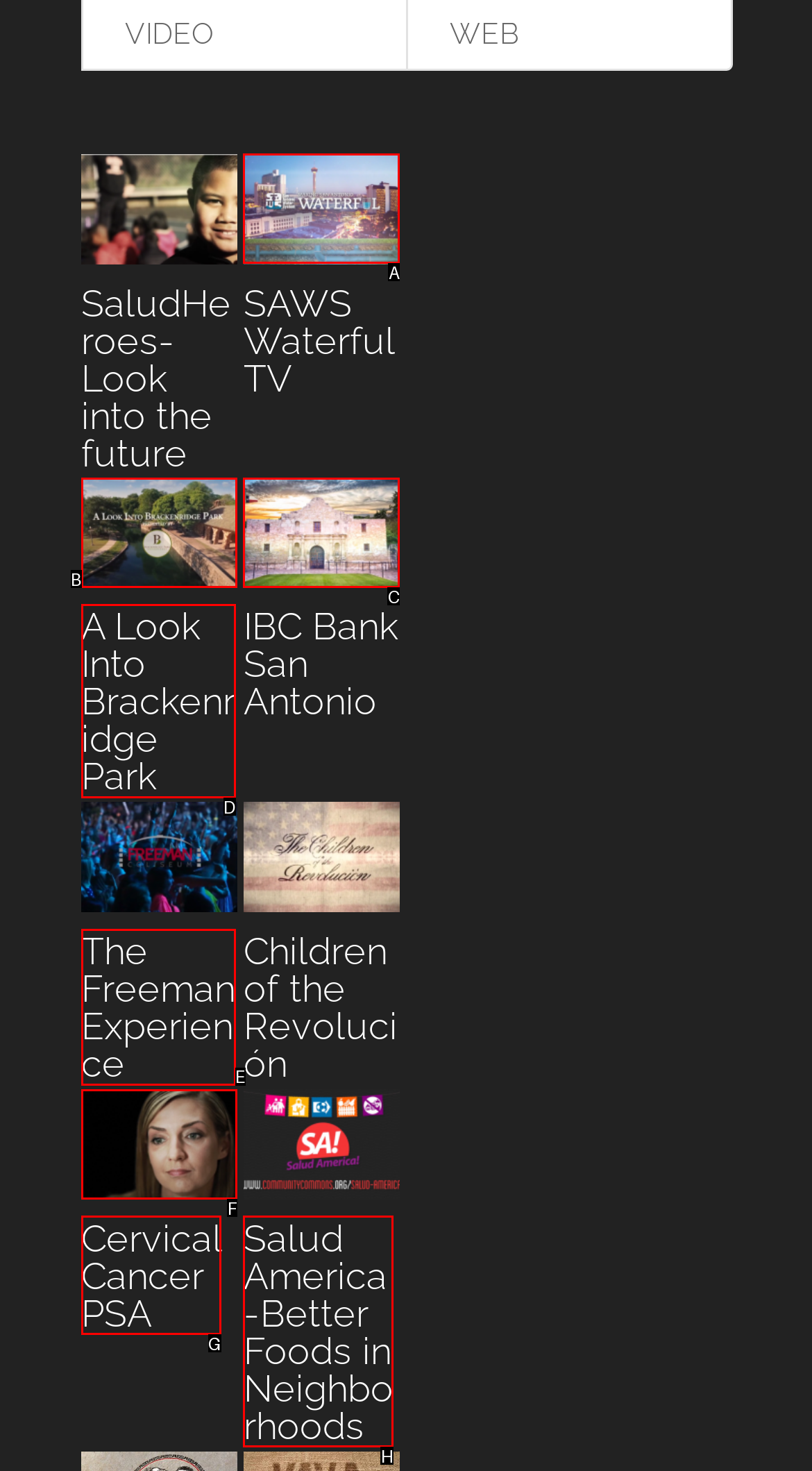Identify the letter of the UI element that corresponds to: Salud America-Better Foods in Neighborhoods
Respond with the letter of the option directly.

H